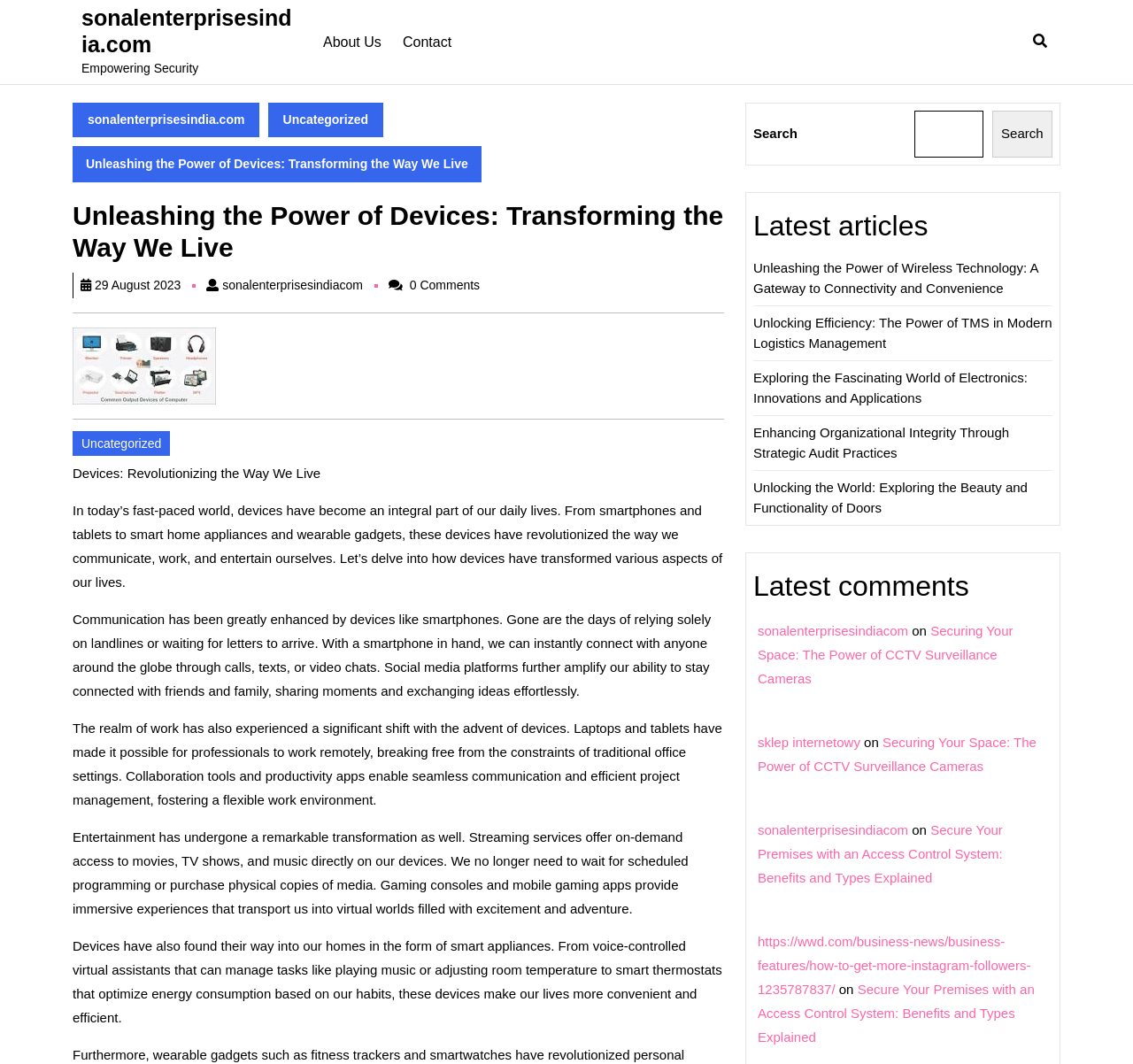Find and generate the main title of the webpage.

Unleashing the Power of Devices: Transforming the Way We Live